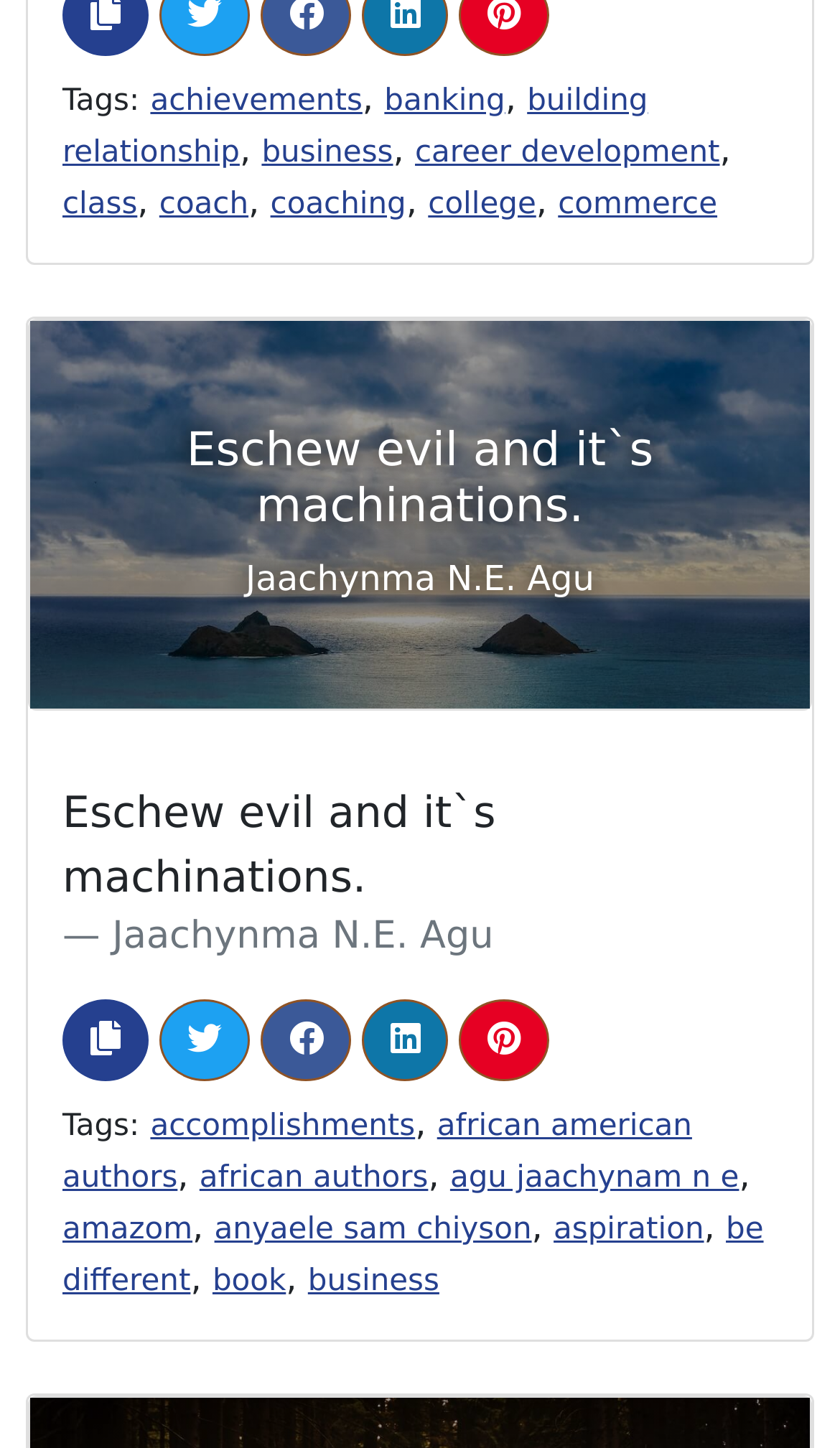Locate the bounding box of the UI element based on this description: "career development". Provide four float numbers between 0 and 1 as [left, top, right, bottom].

[0.494, 0.089, 0.857, 0.117]